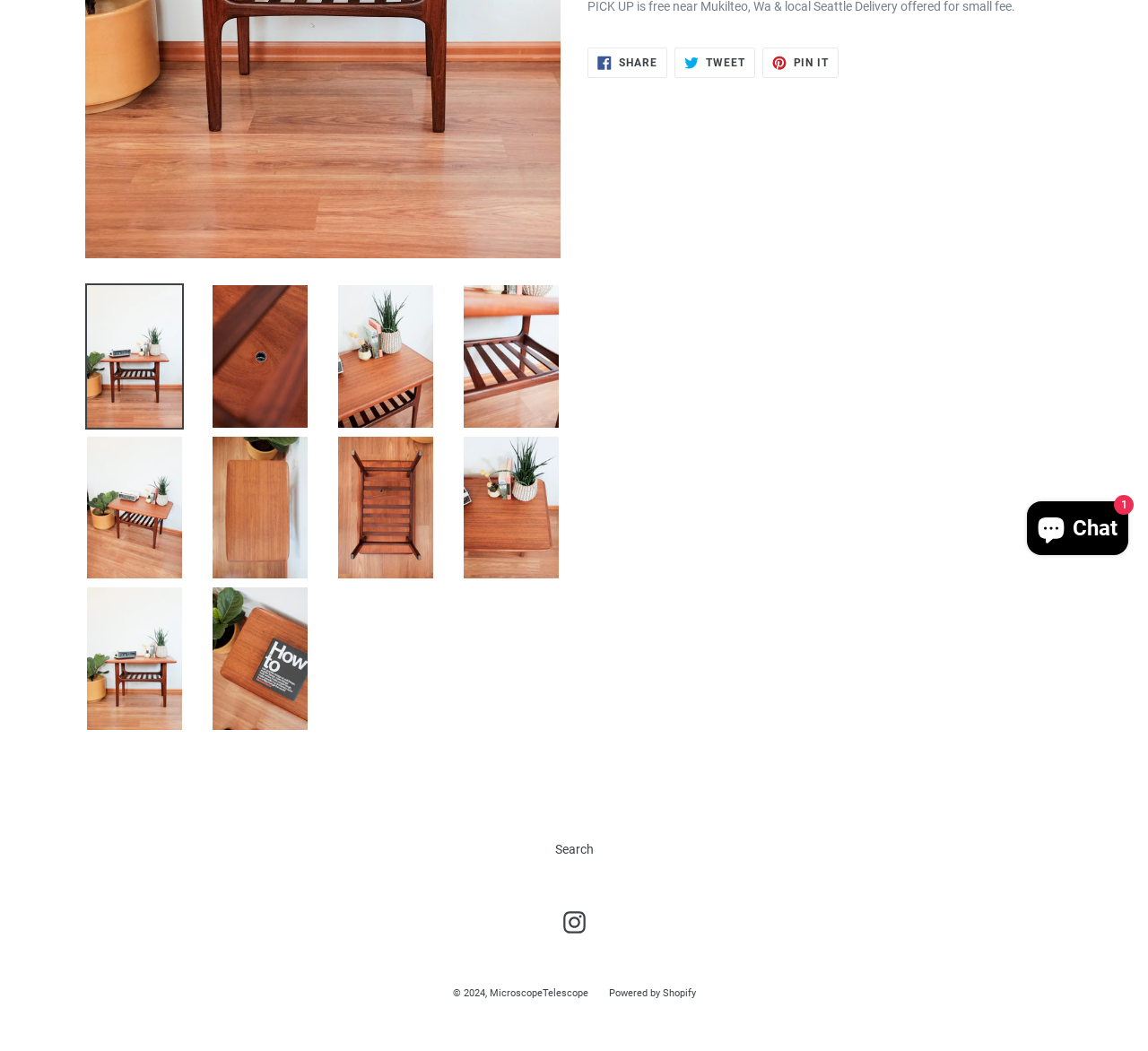Locate the bounding box of the UI element described by: "Powered by Shopify" in the given webpage screenshot.

[0.53, 0.939, 0.606, 0.95]